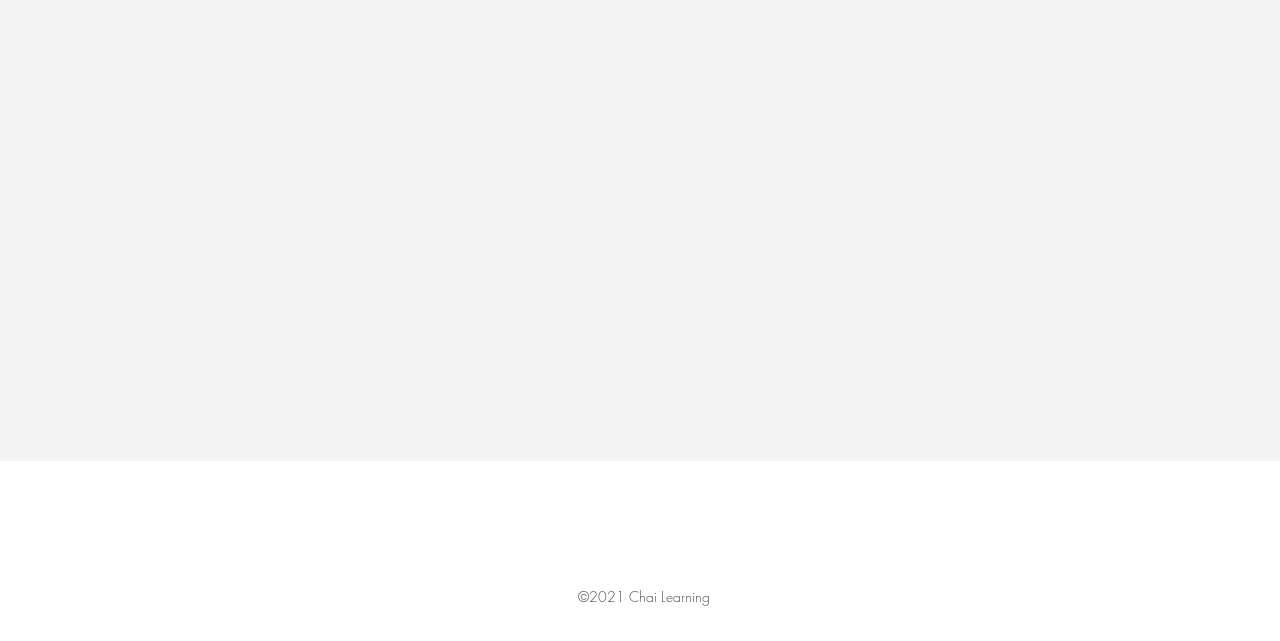Refer to the screenshot and give an in-depth answer to this question: What is the copyright year of the webpage content?

The webpage footer includes a copyright notice stating '©2021 Chai Learning', indicating that the content is copyrighted in the year 2021.